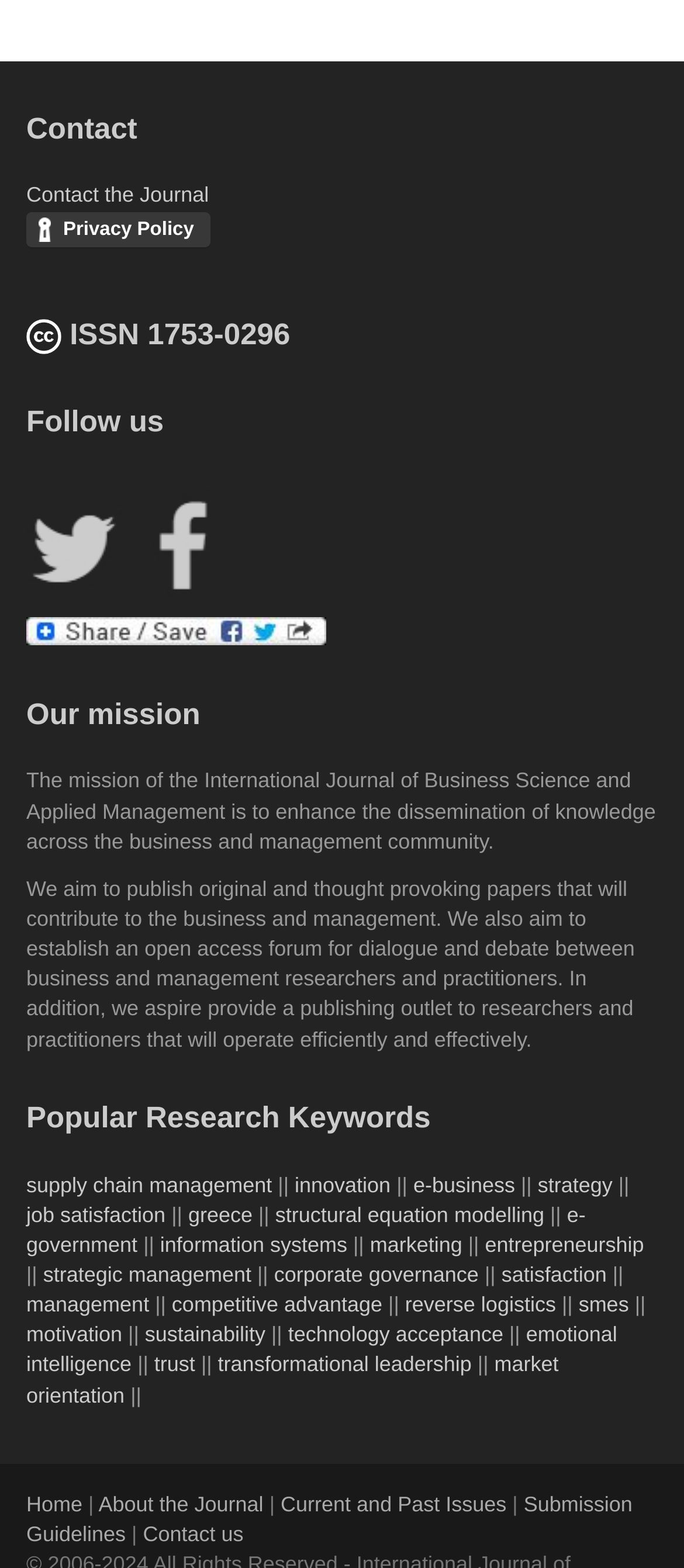Determine the bounding box coordinates of the clickable element necessary to fulfill the instruction: "View Open access". Provide the coordinates as four float numbers within the 0 to 1 range, i.e., [left, top, right, bottom].

[0.038, 0.203, 0.09, 0.224]